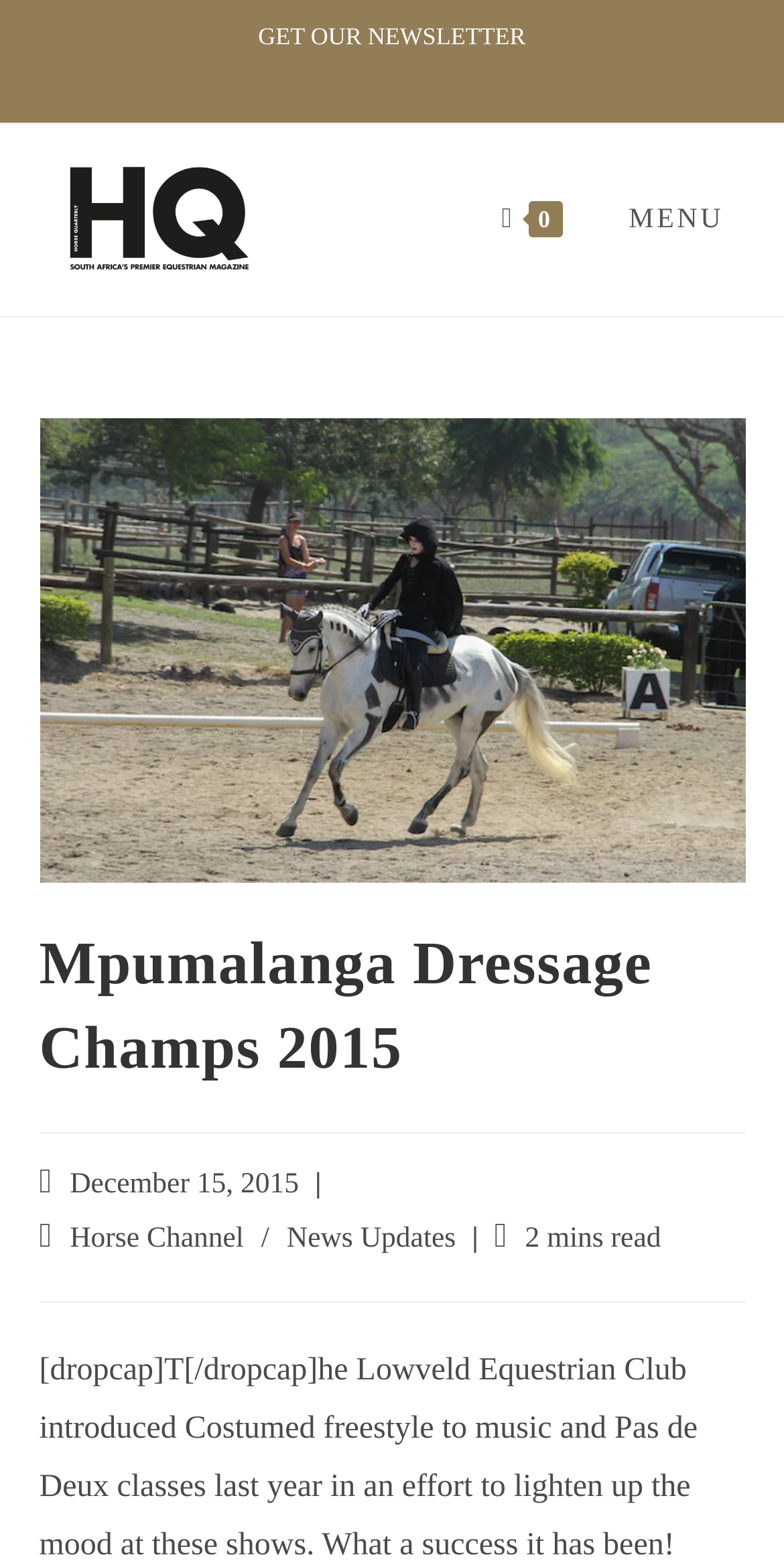Locate the bounding box coordinates of the element that needs to be clicked to carry out the instruction: "Open Facebook page". The coordinates should be given as four float numbers ranging from 0 to 1, i.e., [left, top, right, bottom].

[0.44, 0.038, 0.517, 0.061]